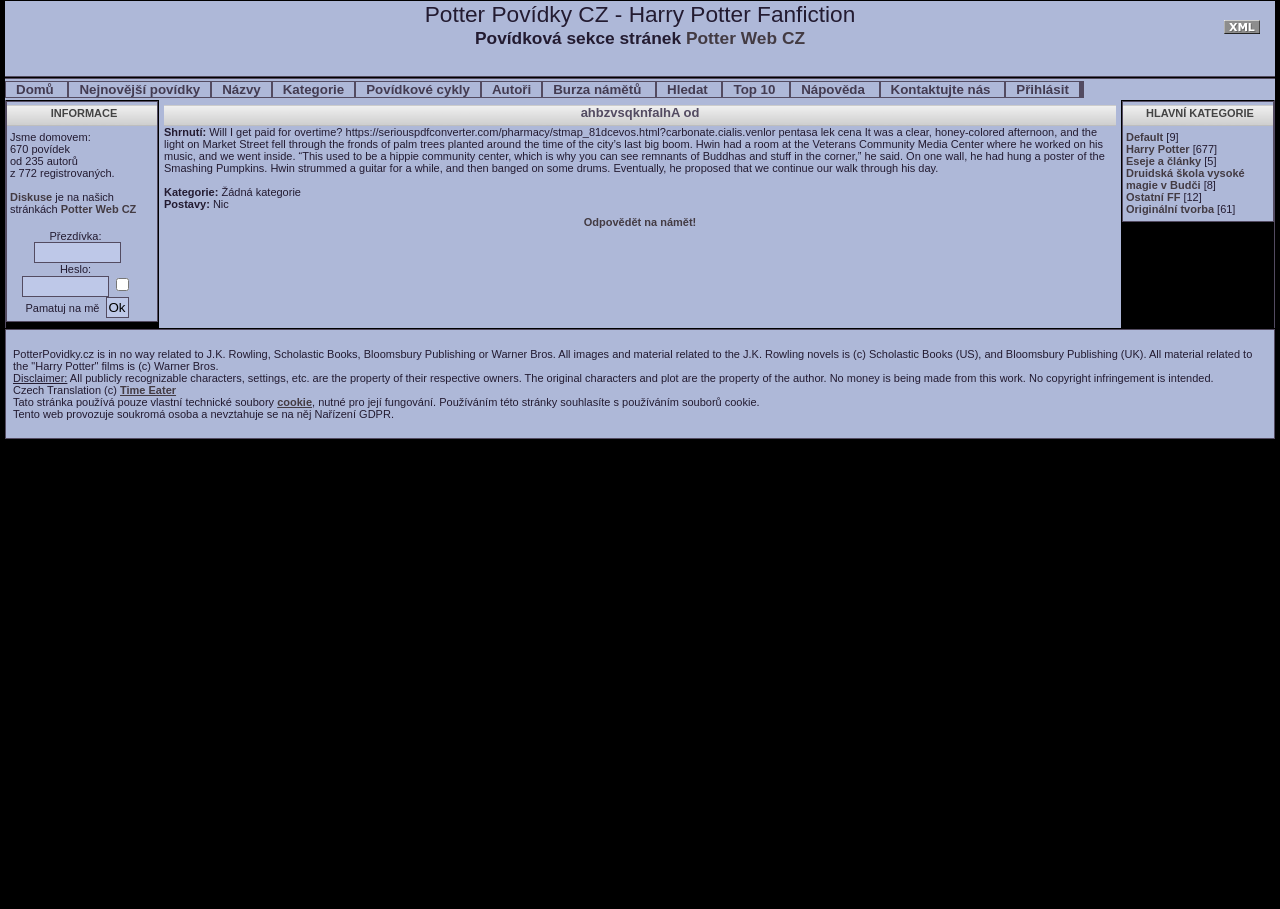Determine the bounding box coordinates of the UI element described below. Use the format (top-left x, top-left y, bottom-right x, bottom-right y) with floating point numbers between 0 and 1: Eseje a články

[0.88, 0.171, 0.938, 0.184]